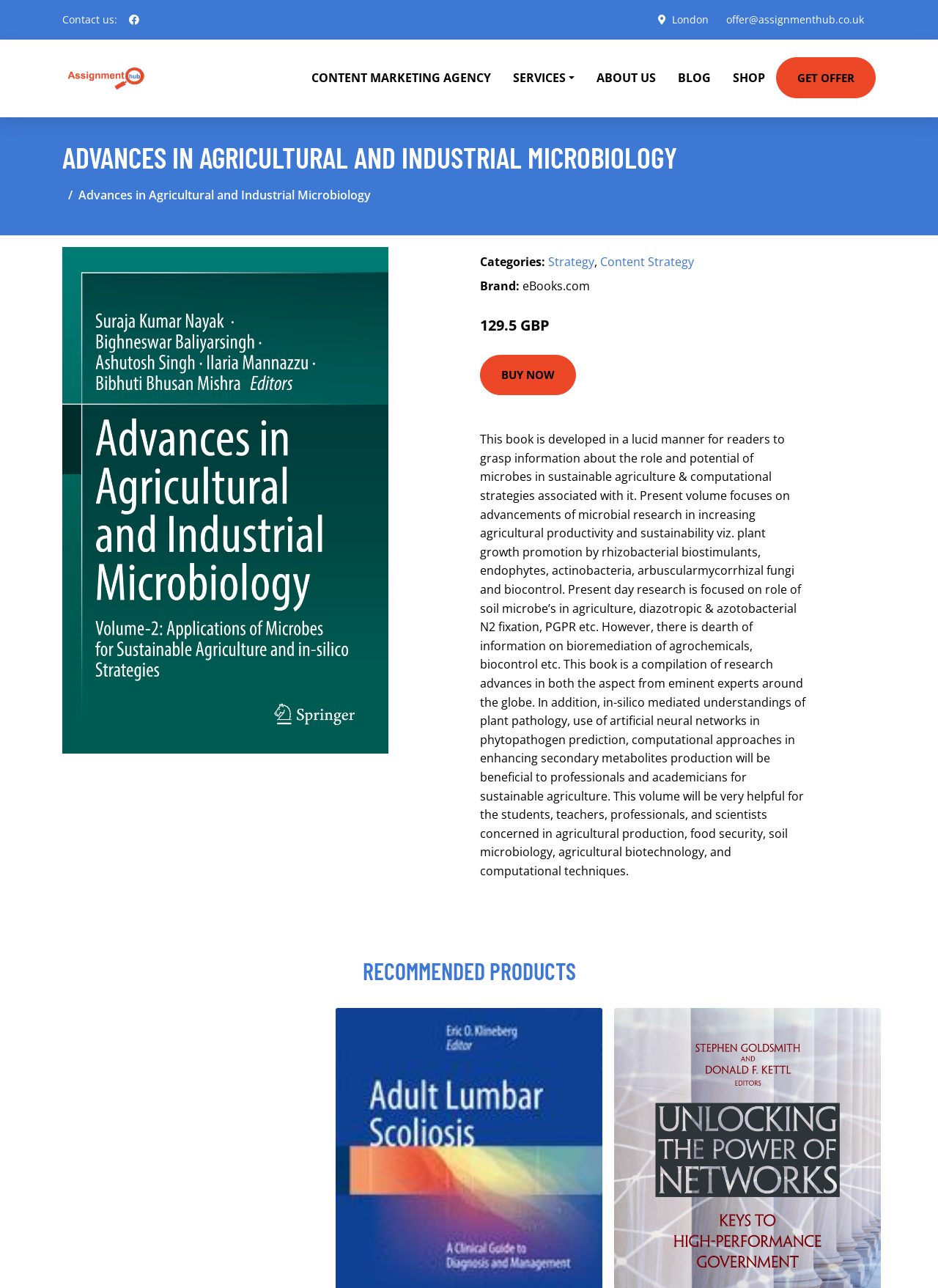Illustrate the webpage with a detailed description.

This webpage appears to be an e-commerce platform for buying books, specifically focusing on agricultural and industrial microbiology. At the top left corner, there is a contact information section with a "Contact us:" label, followed by social media links and an email address. Next to it, there is a navigation menu with links to "London" and a company email address.

Below the contact information, there is a prominent header section with a link to the company's content marketing agency, accompanied by an image. The header section also includes a menu with links to "SERVICES", "ABOUT US", "BLOG", "SHOP", and "GET OFFER".

The main content of the page is dedicated to a book titled "Advances in Agricultural and Industrial Microbiology". There is a large image of the book cover, accompanied by a heading and a breadcrumb navigation. The book's description is a lengthy paragraph that explains the book's content, focusing on the role of microbes in sustainable agriculture and computational strategies.

To the right of the book description, there are several links to categories, including "Strategy" and "Content Strategy", as well as a brand label "eBooks.com" and a price tag of "129.5 GBP". There is also a "BUY NOW" button.

At the bottom of the page, there is a section titled "RECOMMENDED PRODUCTS" with a link to another book titled "Winning Strategies For Sports and Life", accompanied by an image.